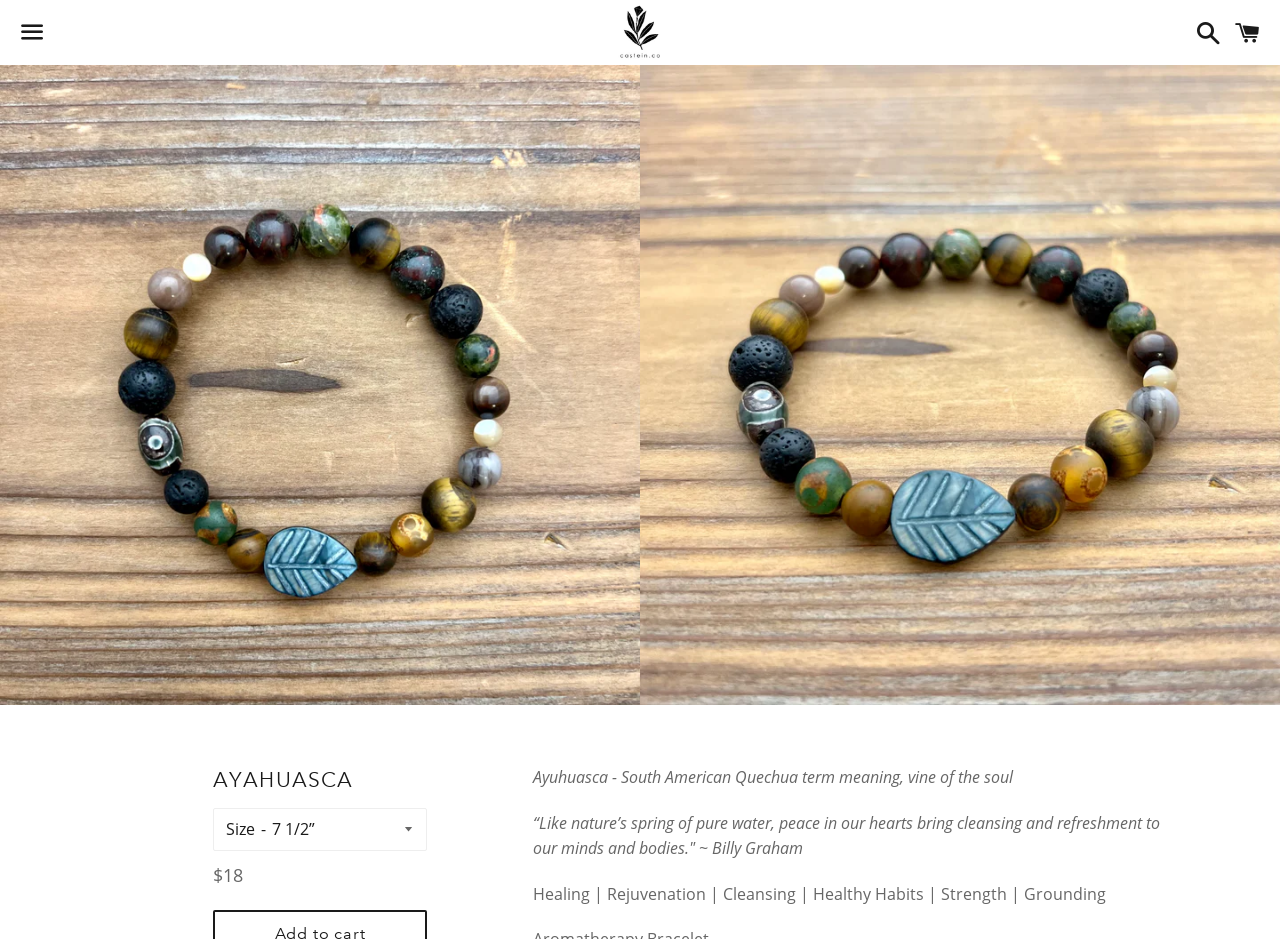Can you give a detailed response to the following question using the information from the image? What are the benefits of the product?

The benefits of the product can be found below the product description, where it lists out the benefits as 'Healing | Rejuvenation | Cleansing | Healthy Habits | Strength | Grounding'.